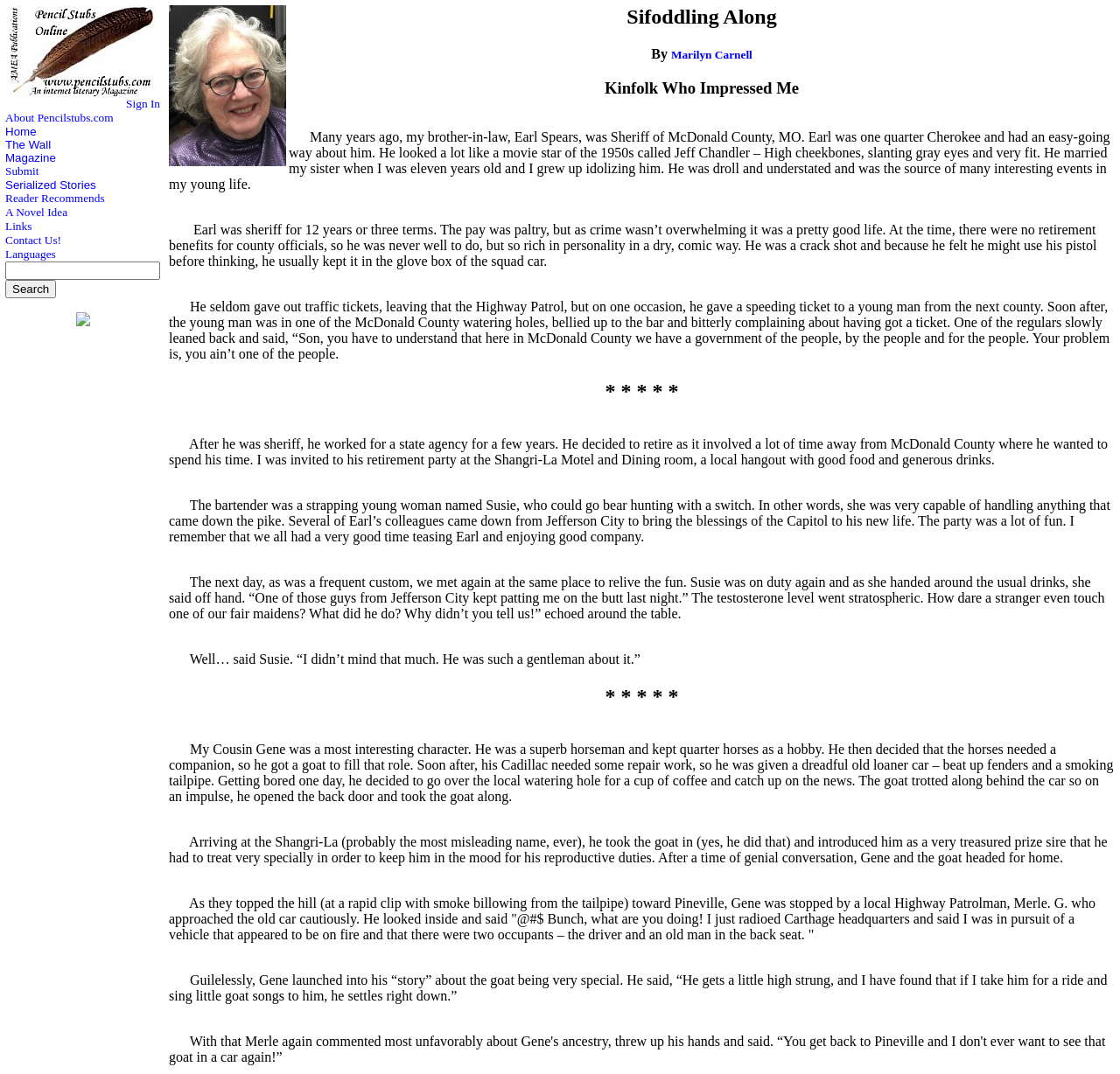Identify the bounding box coordinates for the region to click in order to carry out this instruction: "go to home page". Provide the coordinates using four float numbers between 0 and 1, formatted as [left, top, right, bottom].

None